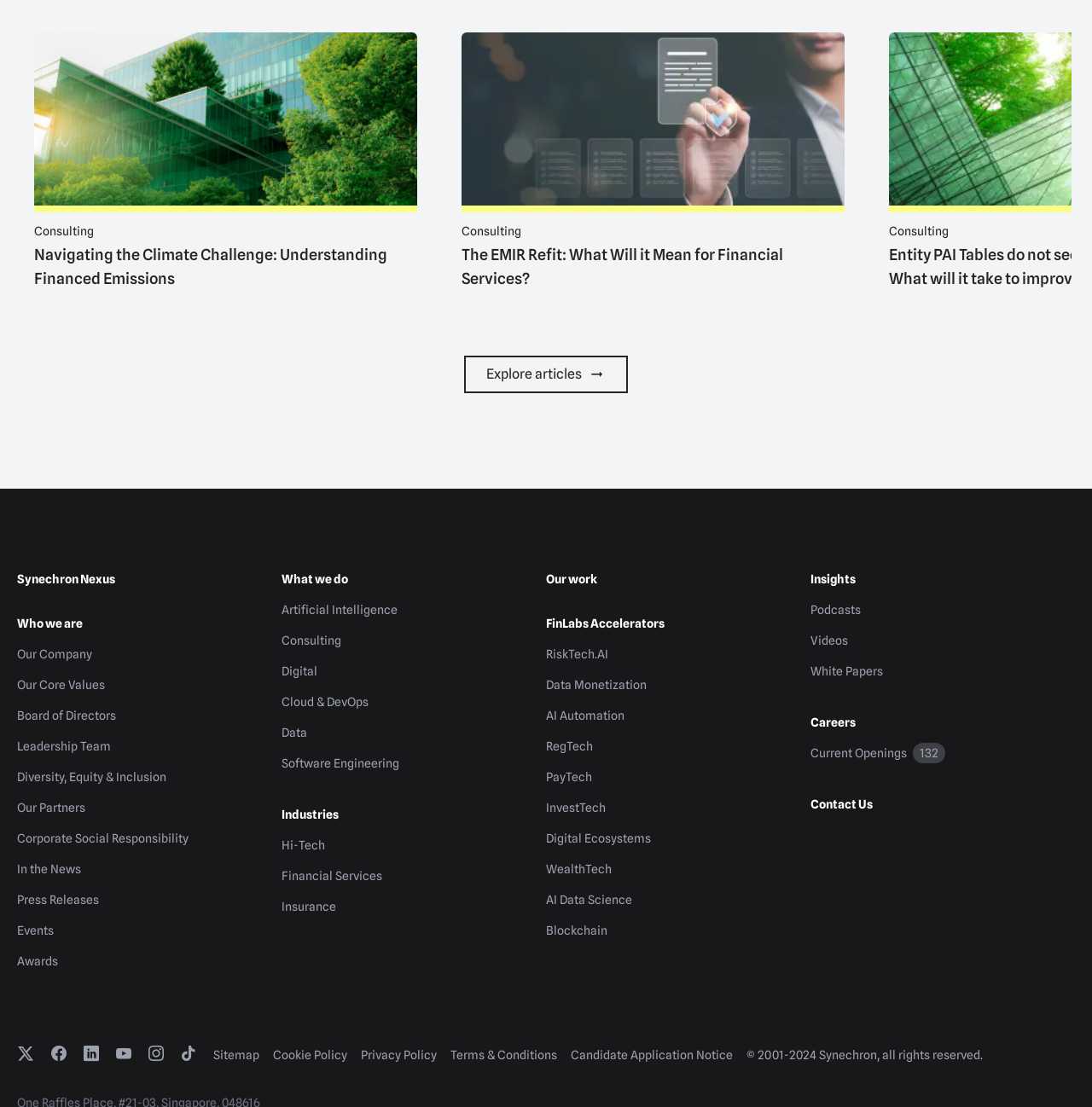What is the year of establishment of the company?
Please provide a single word or phrase answer based on the image.

2001